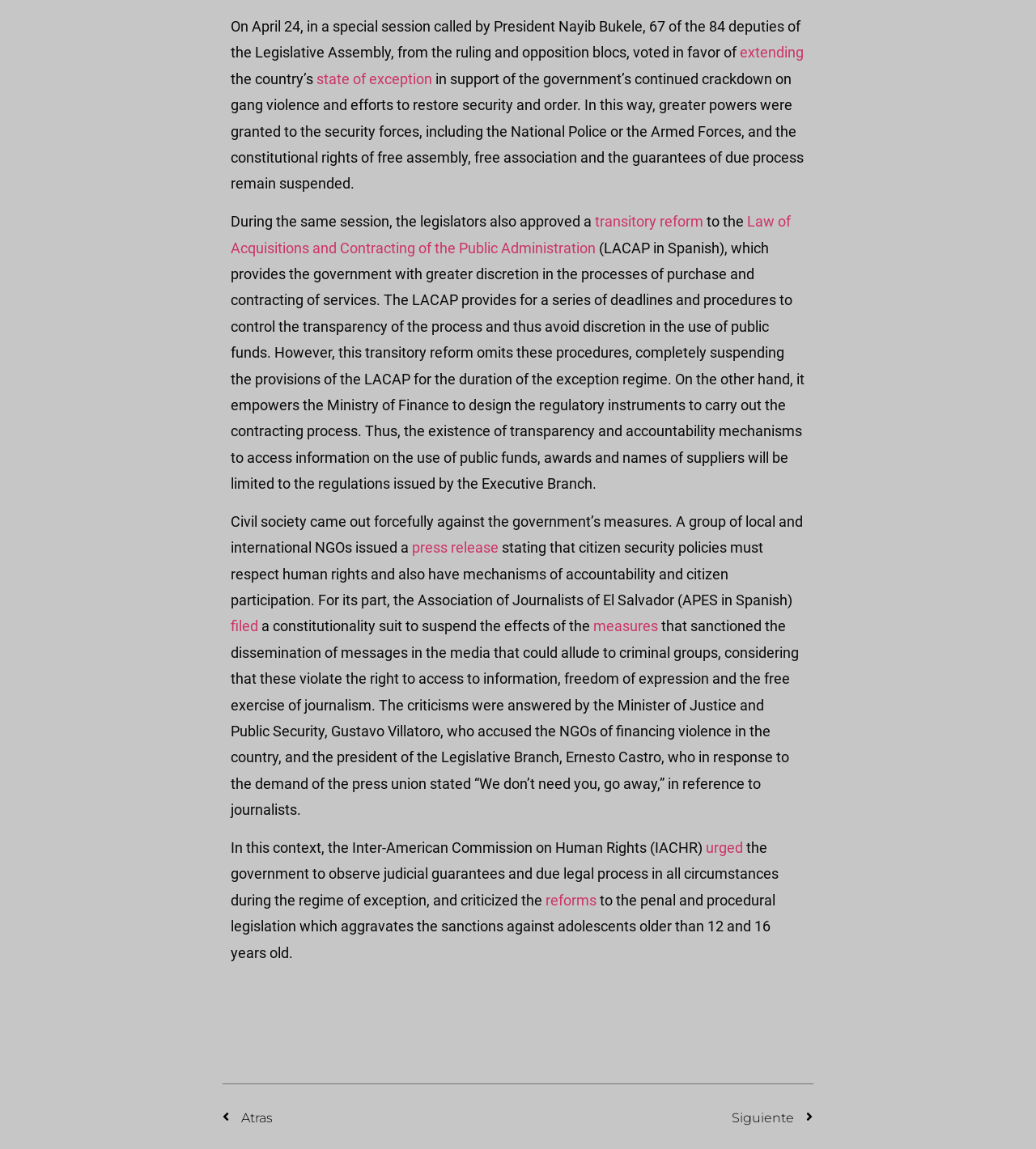What is the purpose of the transitory reform to the Law of Acquisitions and Contracting of the Public Administration?
Please give a detailed answer to the question using the information shown in the image.

The article explains that the transitory reform to the Law of Acquisitions and Contracting of the Public Administration (LACAP) provides the government with greater discretion in the processes of purchase and contracting of services, allowing them to bypass transparency and accountability mechanisms.